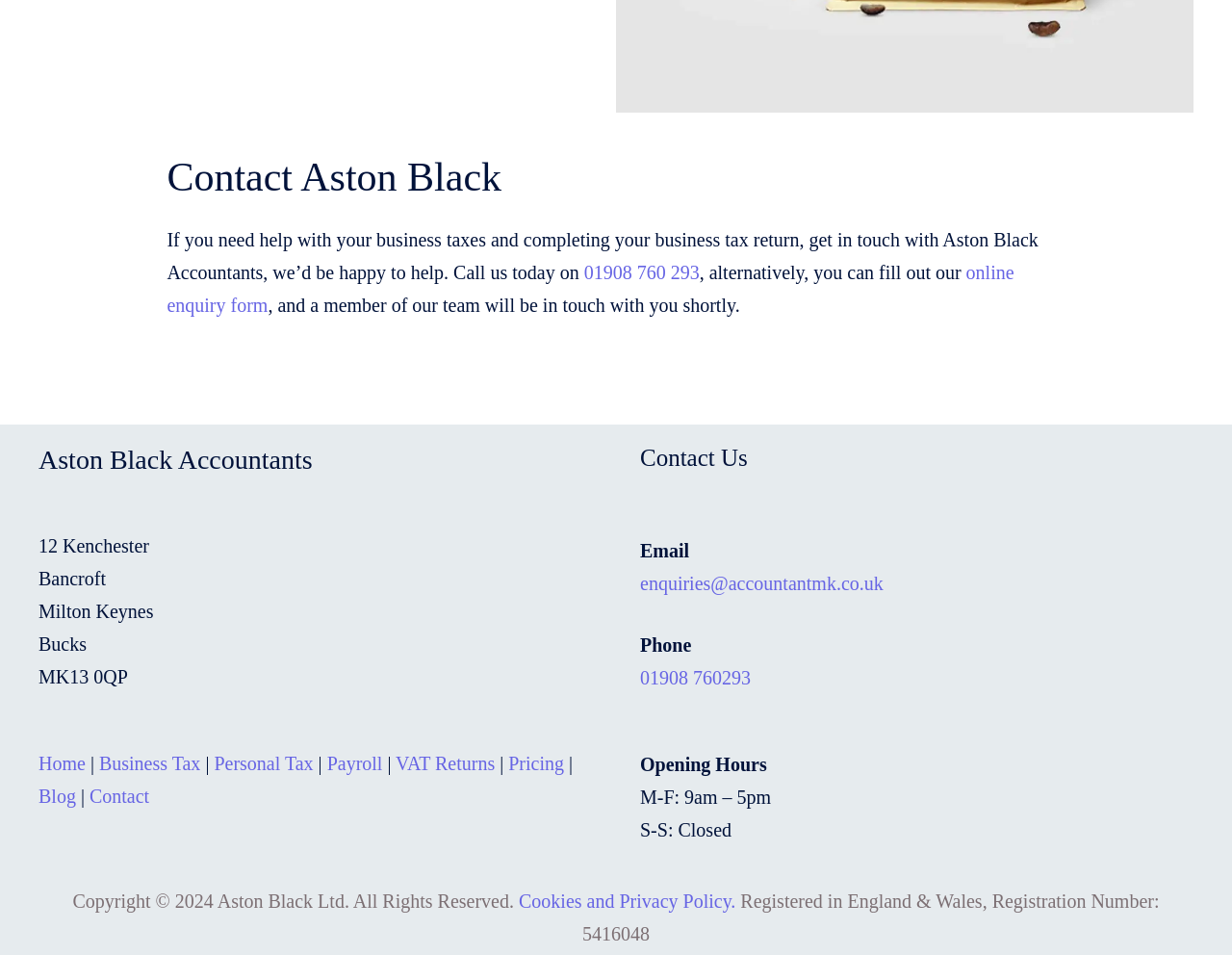What is the registration number of Aston Black Ltd.?
Answer the question with a single word or phrase, referring to the image.

5416048